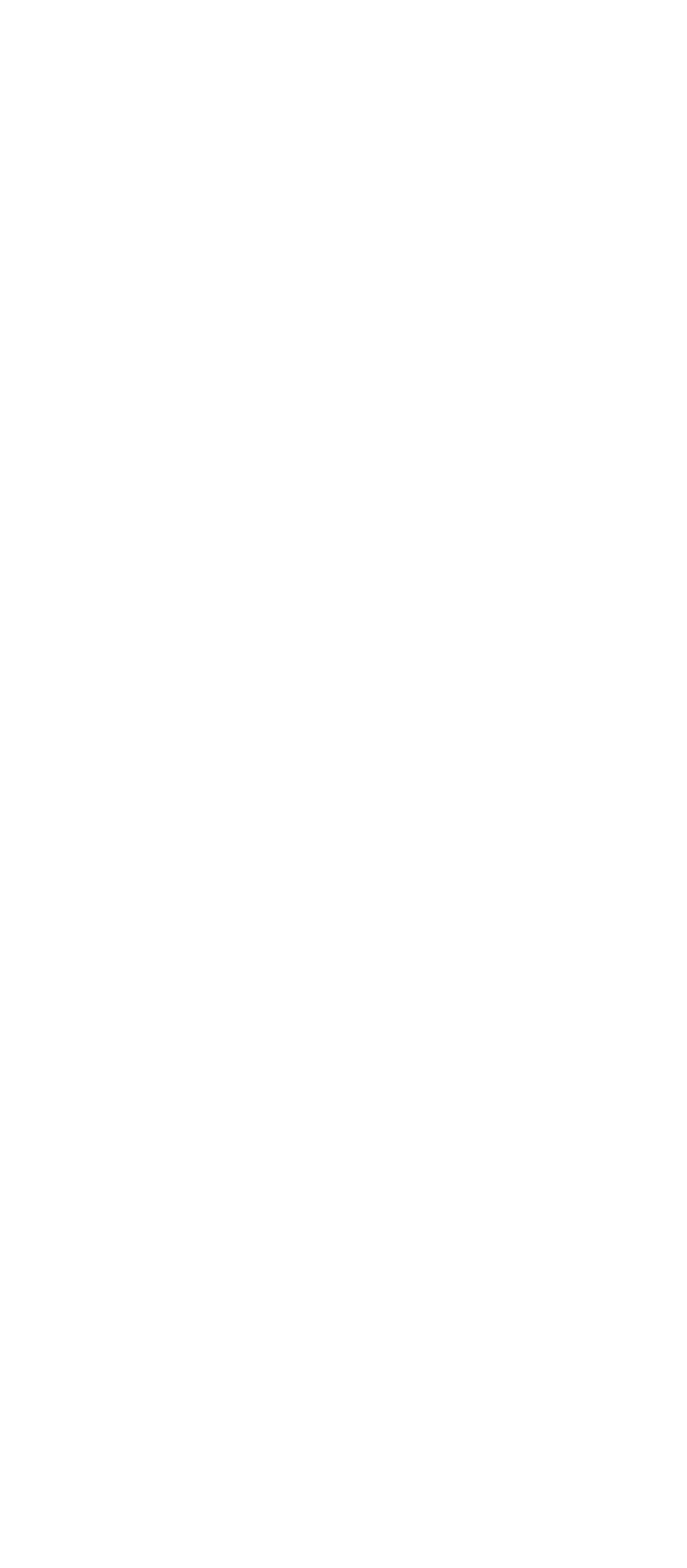Based on the image, provide a detailed and complete answer to the question: 
What is the common prefix of all article titles?

All article titles on the webpage start with the prefix 'Figurations –', followed by a sequence number.